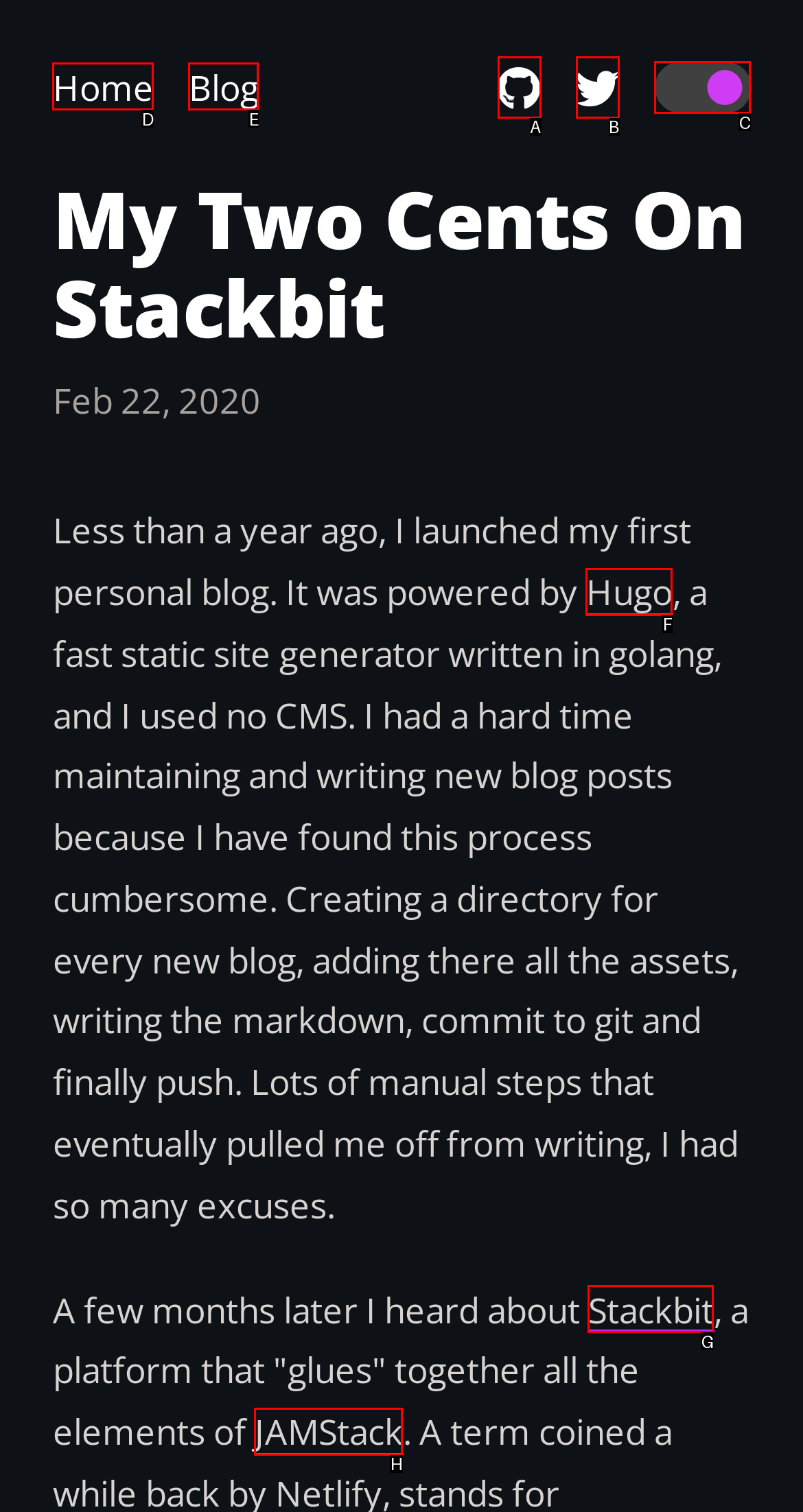From the given choices, determine which HTML element aligns with the description: Stackbit Respond with the letter of the appropriate option.

G